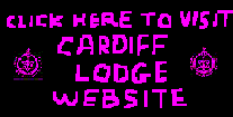What is the purpose of the text?
Kindly give a detailed and elaborate answer to the question.

The bold pink text 'CLICK HERE TO VISIT CARDIFF LODGE WEBSITE' is a call-to-action that encourages viewers to engage with the Cardiff Lodge online, and its purpose is to direct users to visit the website.